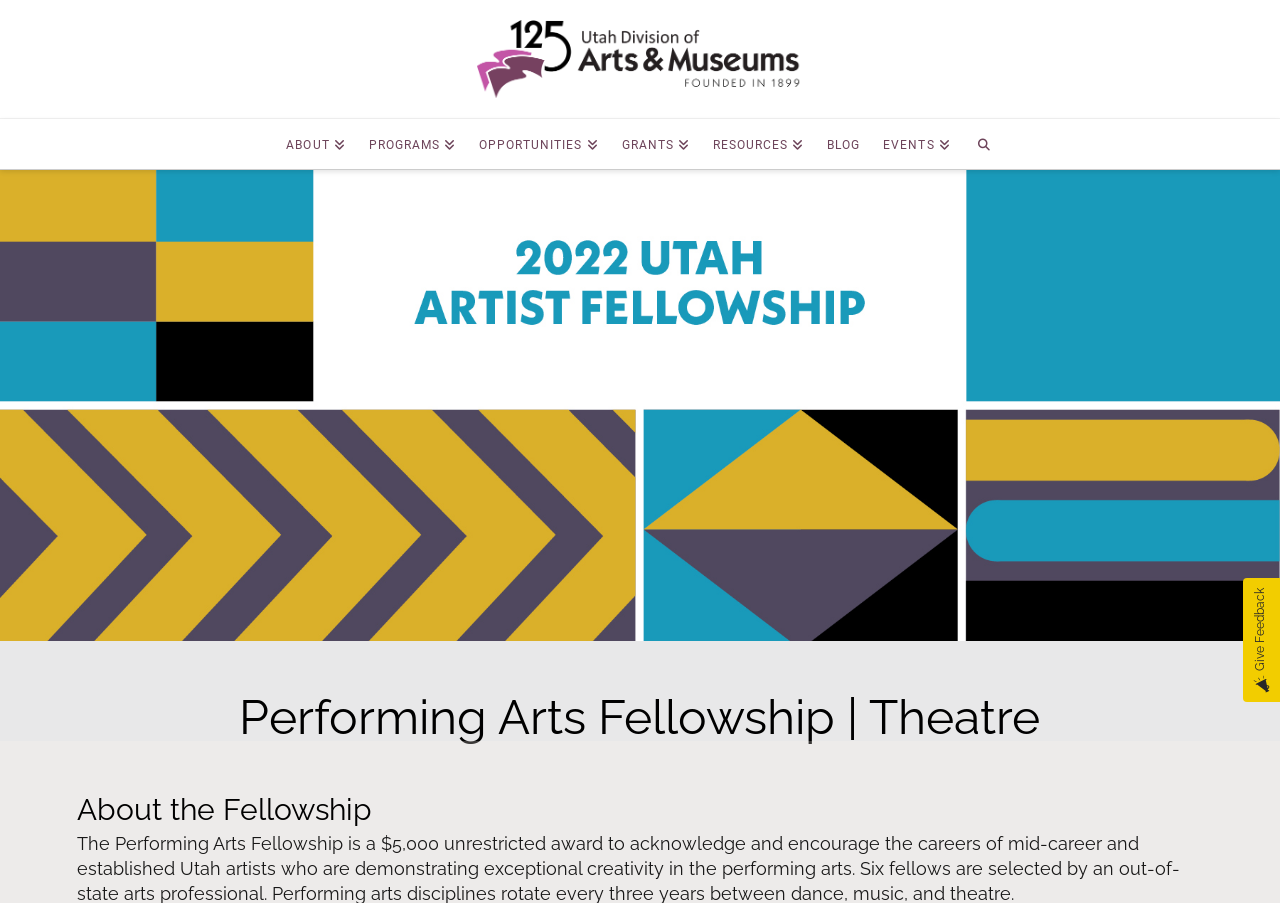Locate the bounding box coordinates of the element that should be clicked to execute the following instruction: "search for something".

[0.751, 0.131, 0.786, 0.187]